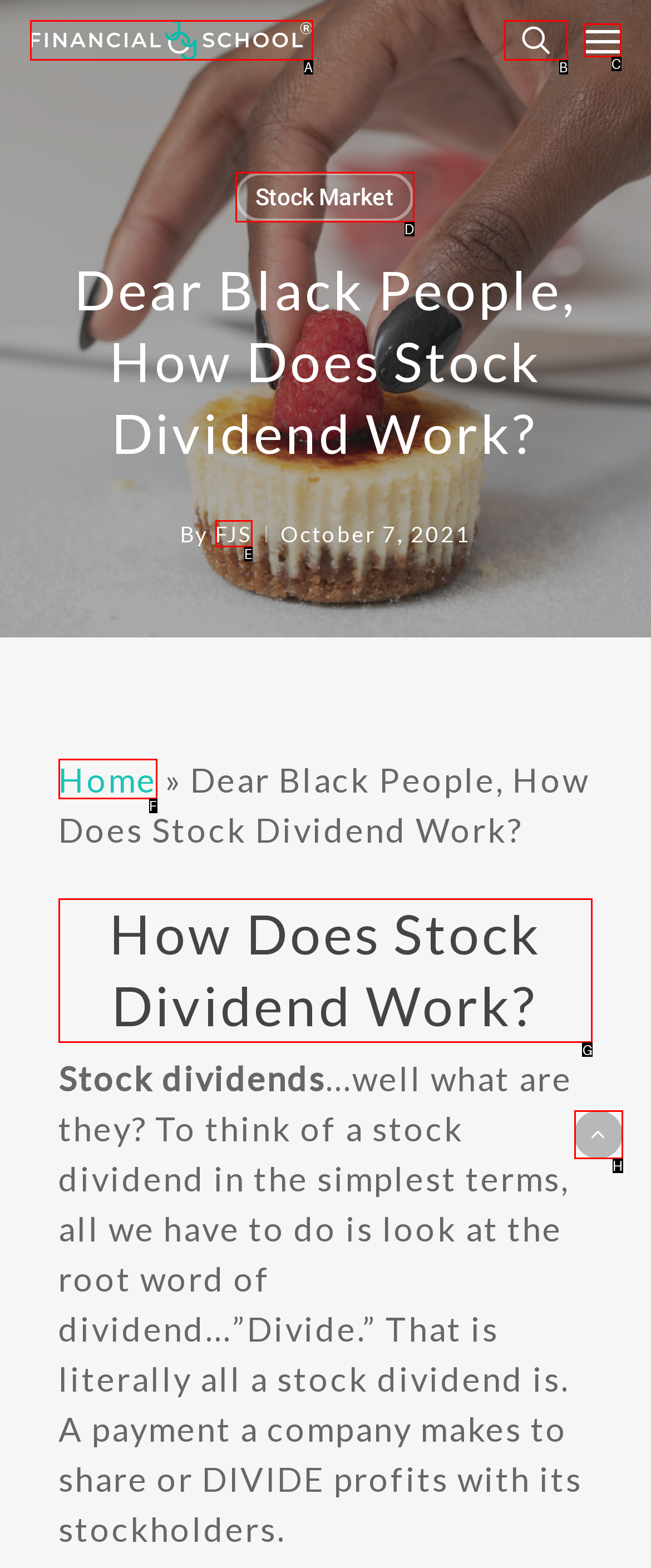Identify the letter of the UI element needed to carry out the task: read more about How Does Stock Dividend Work
Reply with the letter of the chosen option.

G